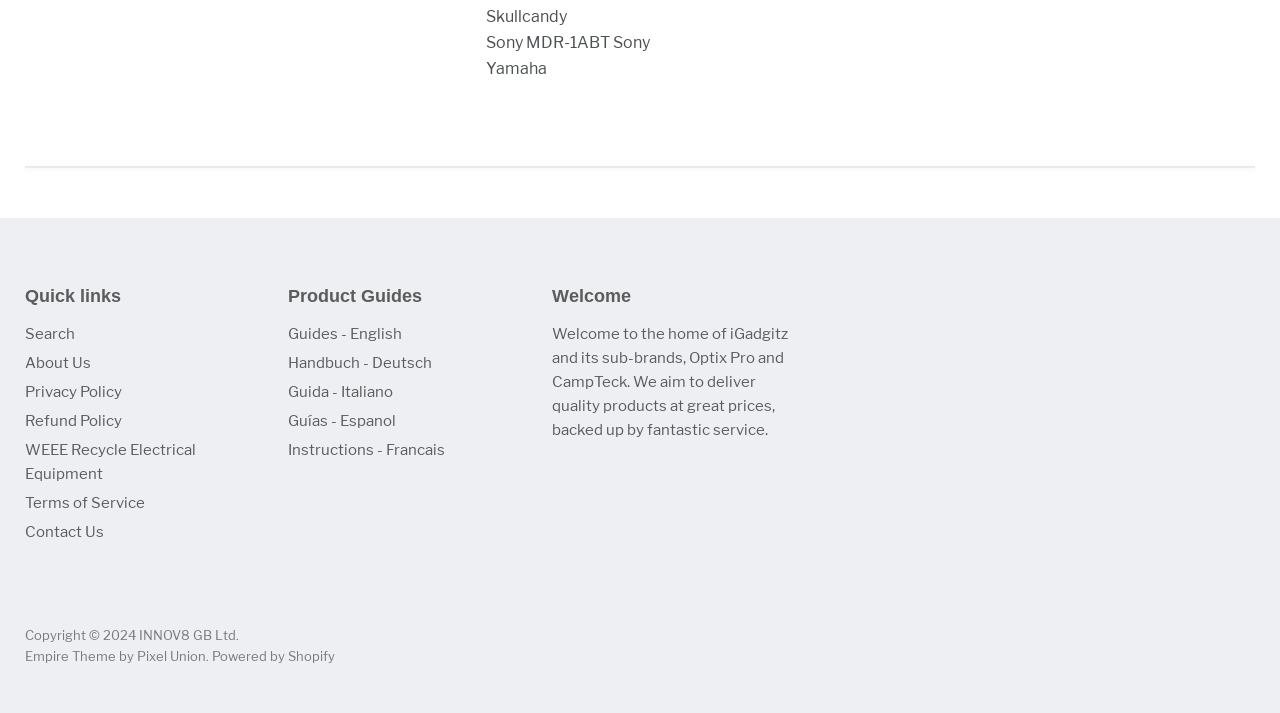Locate the bounding box coordinates of the area to click to fulfill this instruction: "Read Product Guides in English". The bounding box should be presented as four float numbers between 0 and 1, in the order [left, top, right, bottom].

[0.225, 0.456, 0.314, 0.482]